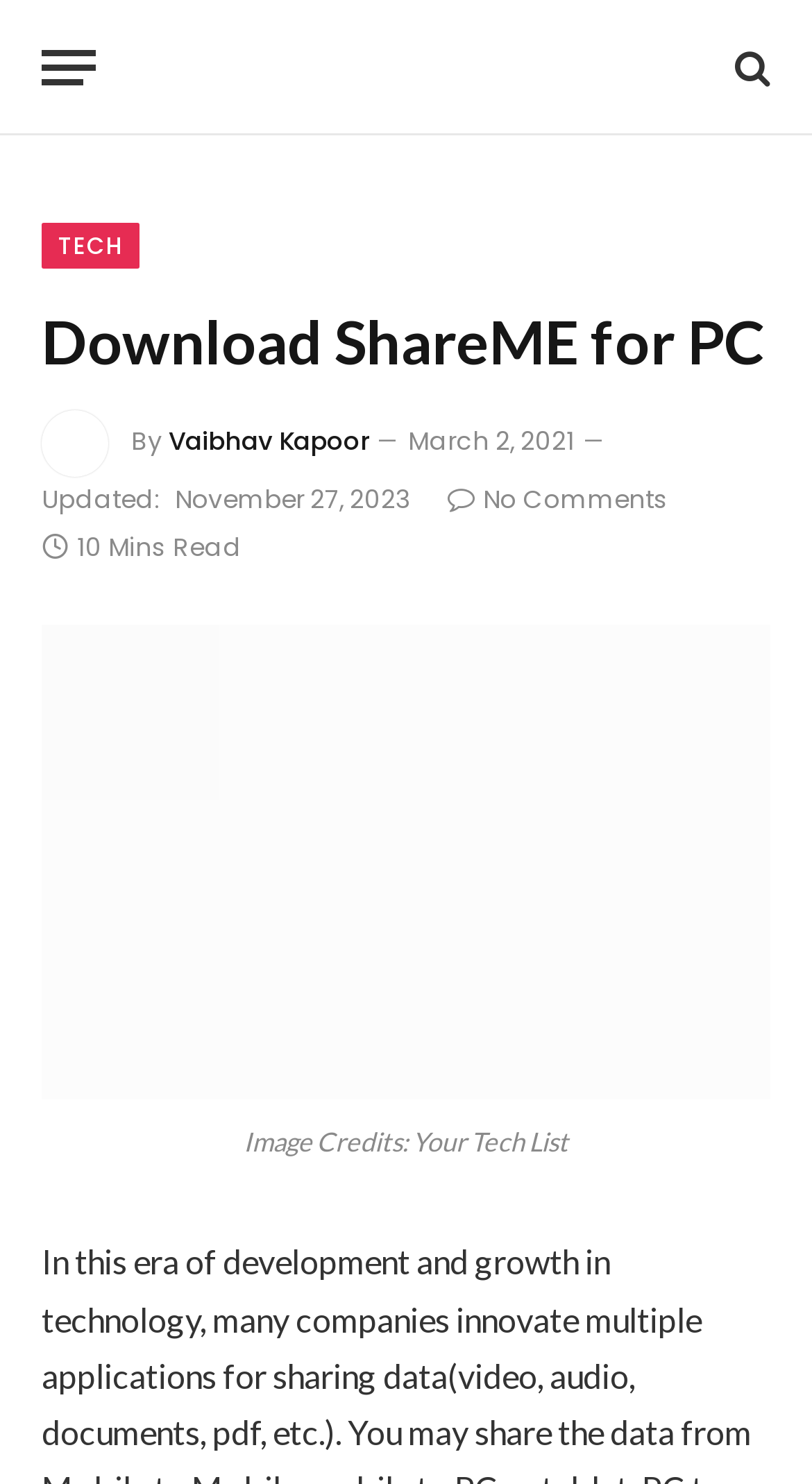When was the article last updated?
Please answer the question with as much detail and depth as you can.

I found the updated date by looking at the time element with the text 'November 27, 2023' which is accompanied by the text 'Updated:'.